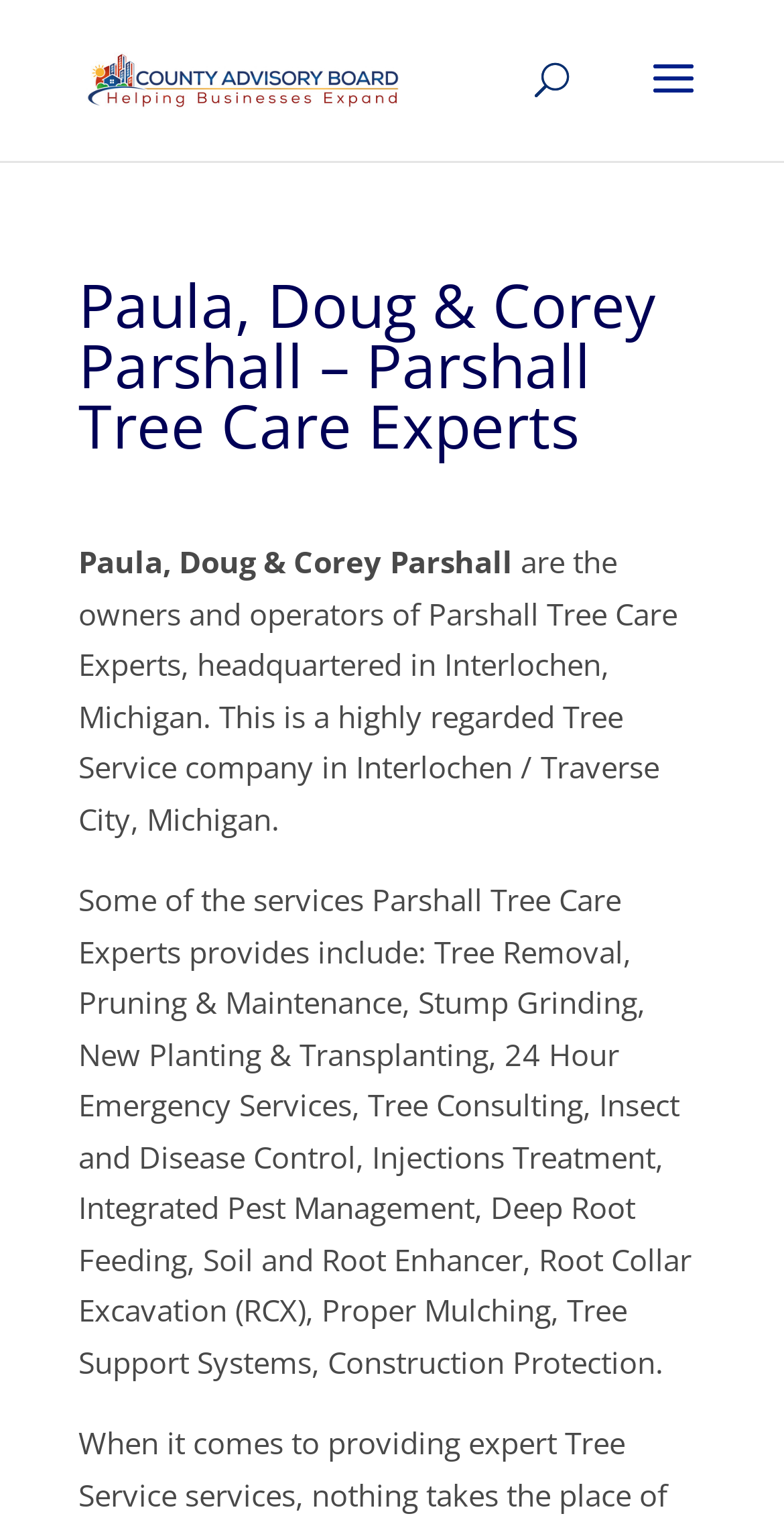Can you find and provide the title of the webpage?

Paula, Doug & Corey Parshall – Parshall Tree Care Experts